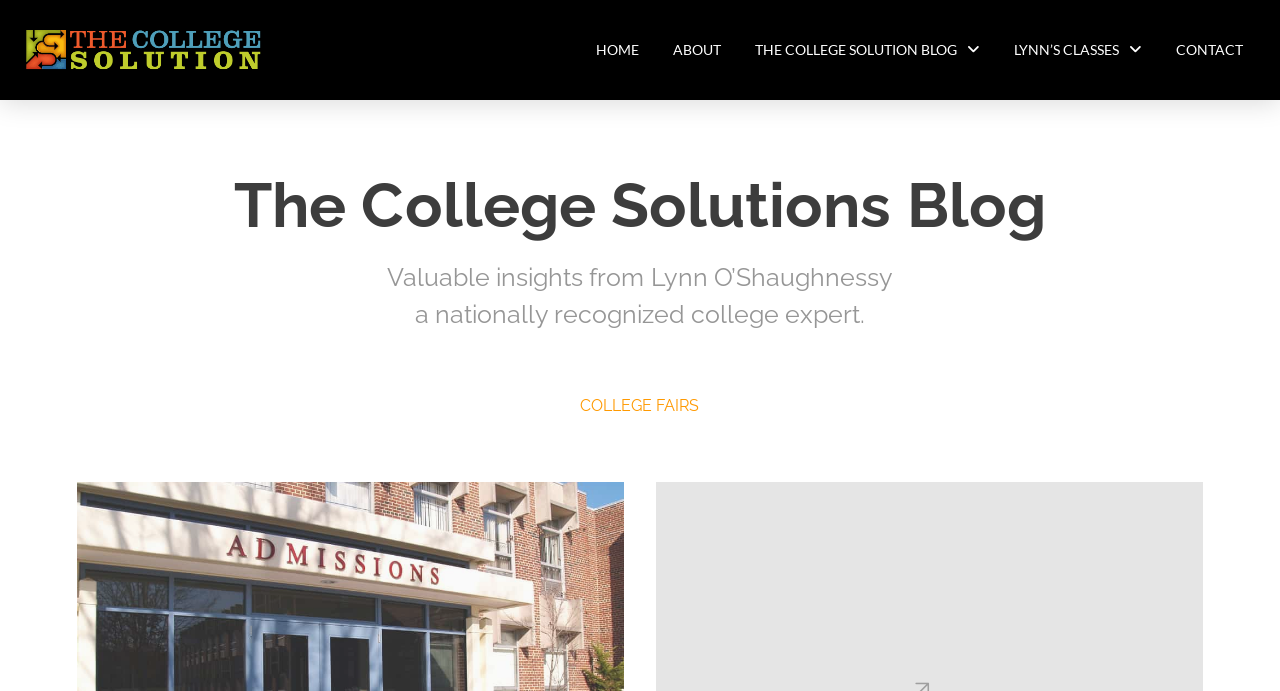Please find the top heading of the webpage and generate its text.

The College Solutions Blog